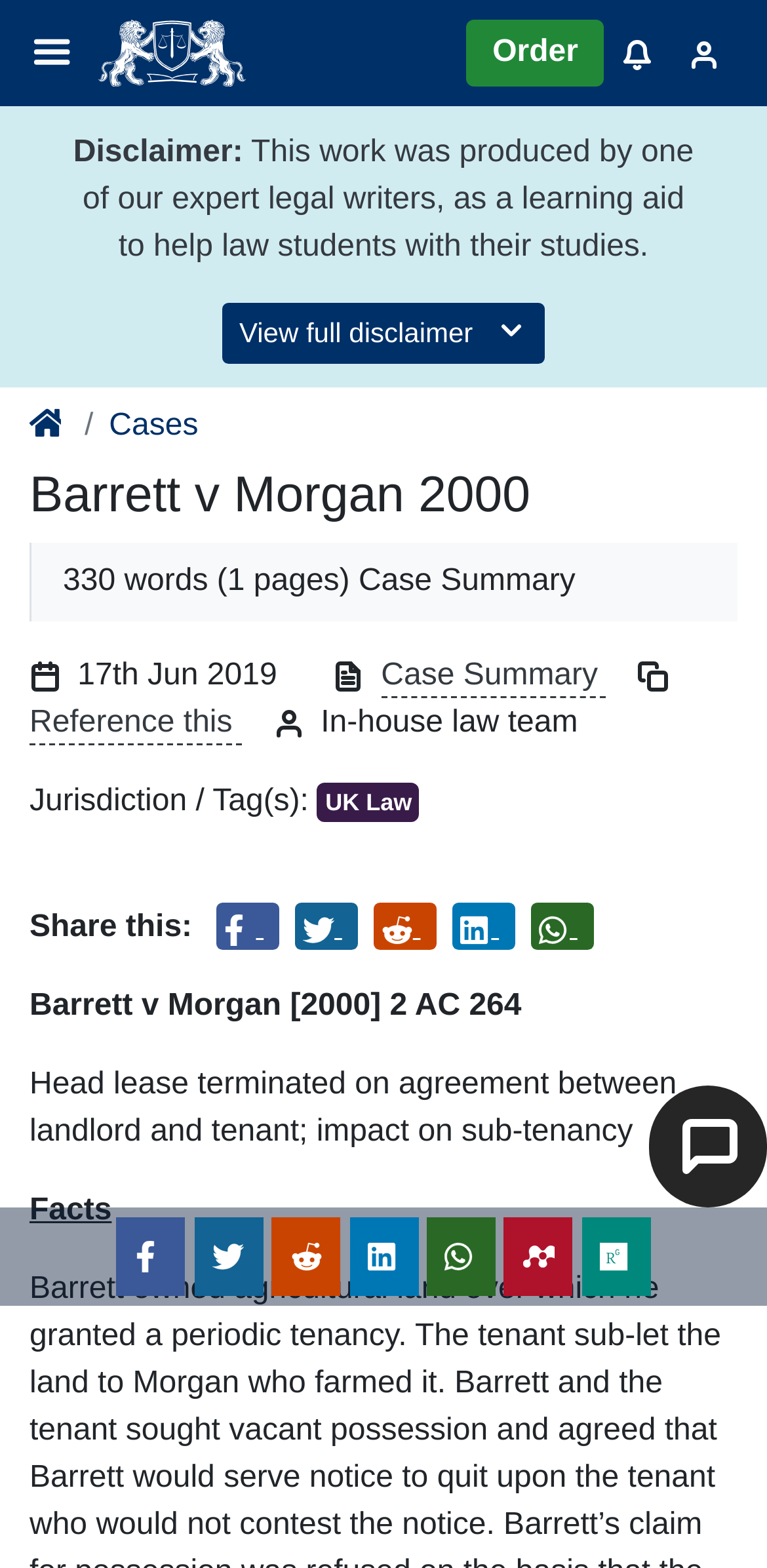Identify the bounding box coordinates for the region to click in order to carry out this instruction: "Sign in". Provide the coordinates using four float numbers between 0 and 1, formatted as [left, top, right, bottom].

[0.874, 0.016, 0.962, 0.052]